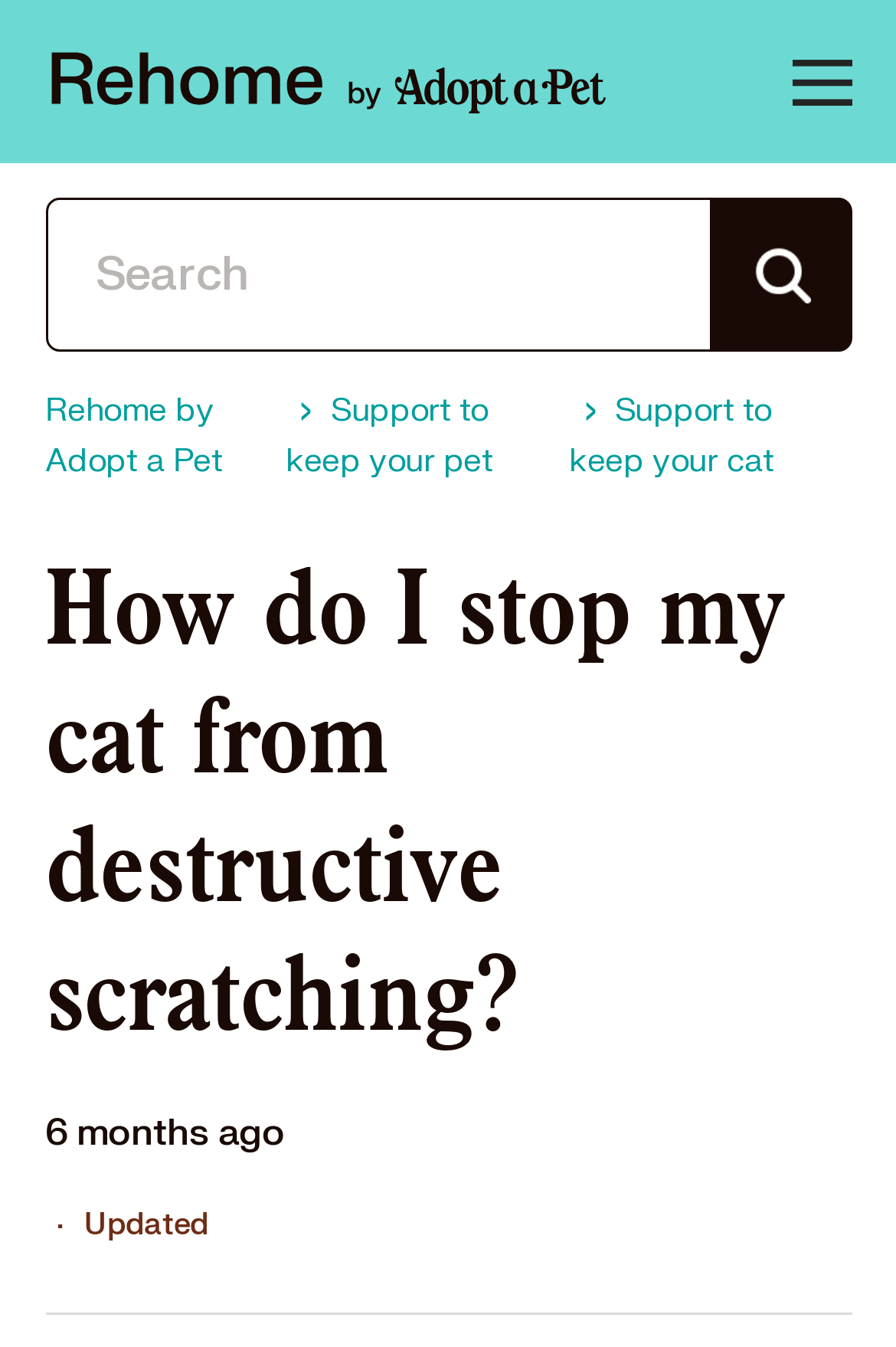Can you extract the primary headline text from the webpage?

How do I stop my cat from destructive scratching?